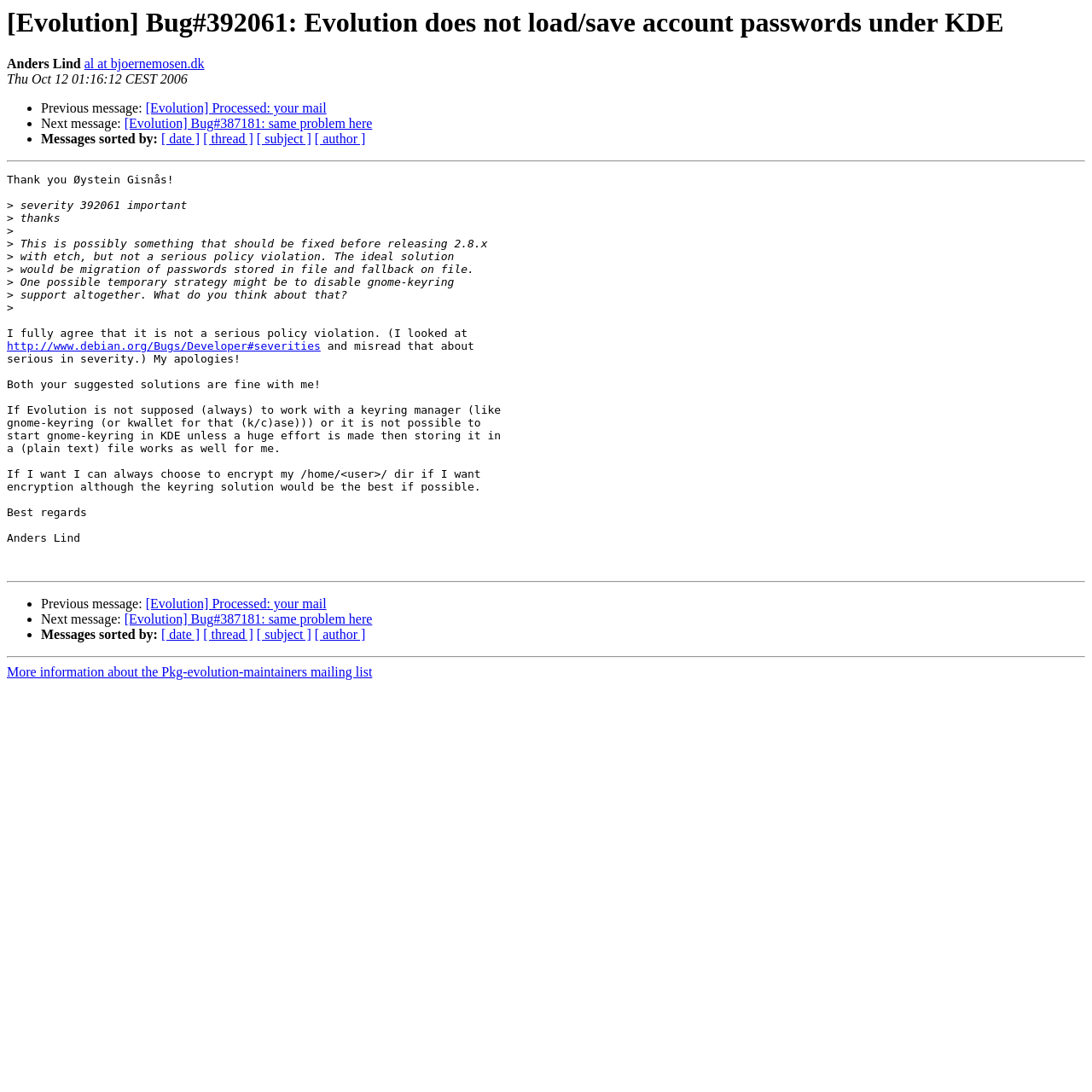Specify the bounding box coordinates of the area to click in order to execute this command: 'View next message'. The coordinates should consist of four float numbers ranging from 0 to 1, and should be formatted as [left, top, right, bottom].

[0.038, 0.107, 0.114, 0.12]